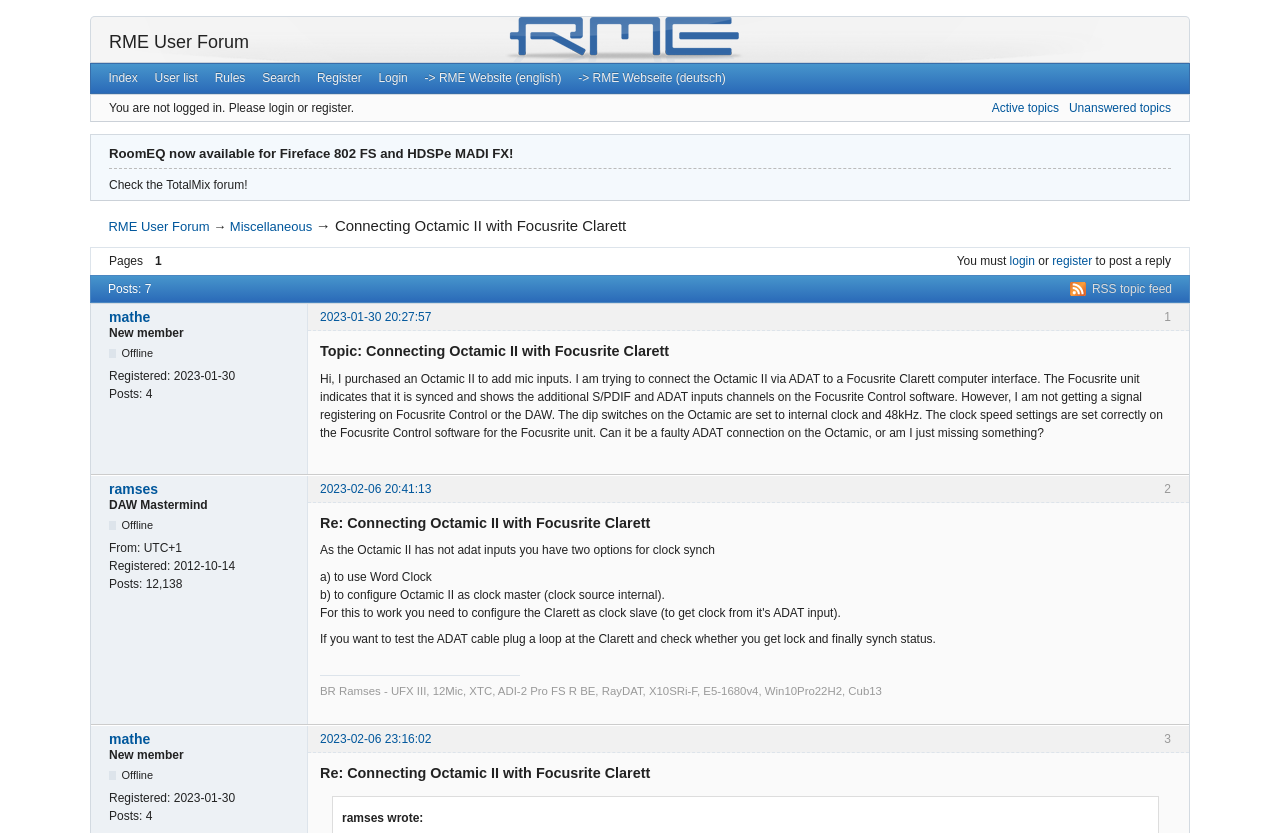Determine the bounding box coordinates of the area to click in order to meet this instruction: "Toggle the Table of Content".

None